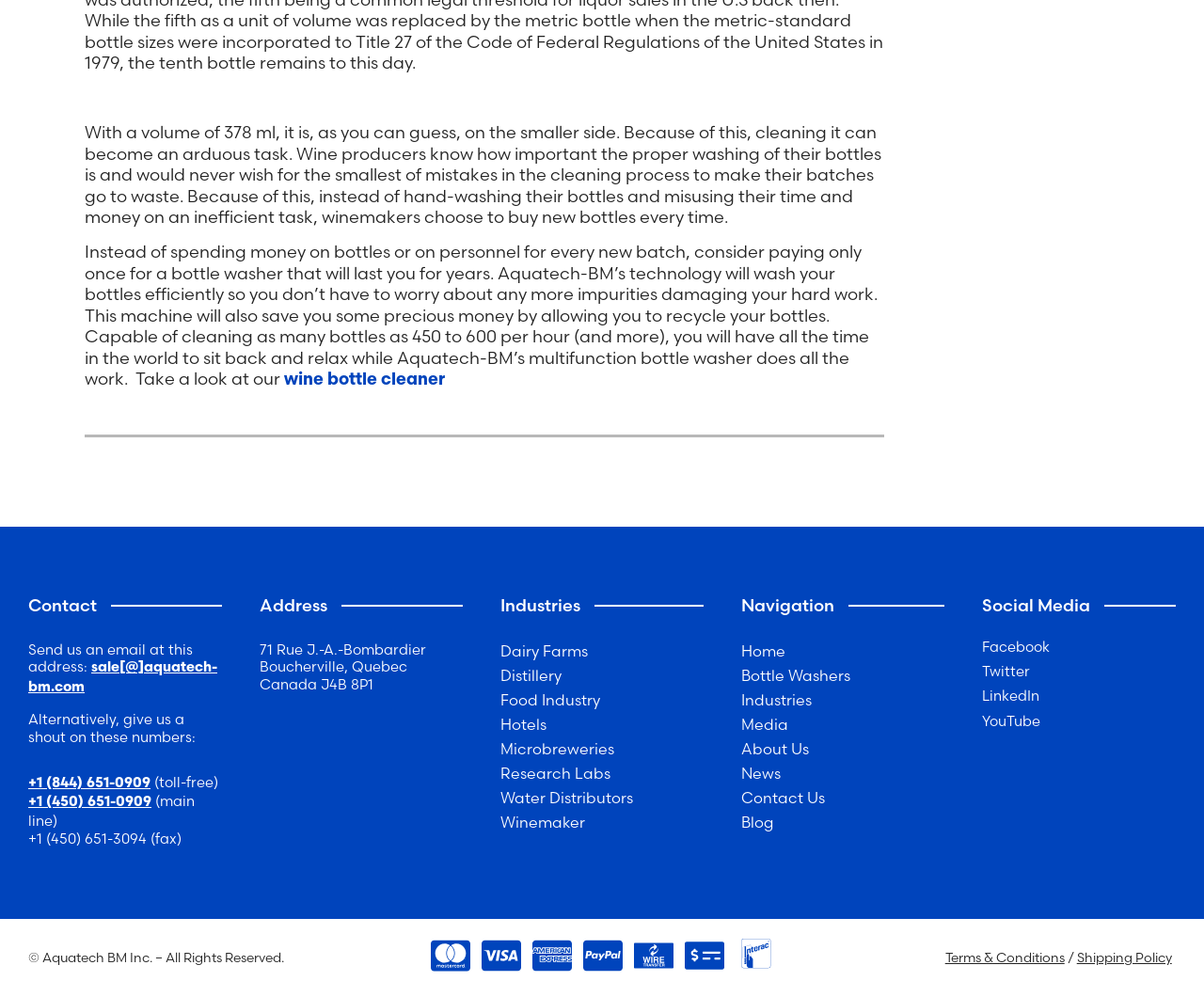Identify the bounding box coordinates of the area you need to click to perform the following instruction: "Click the 'wine bottle cleaner' link".

[0.236, 0.369, 0.37, 0.391]